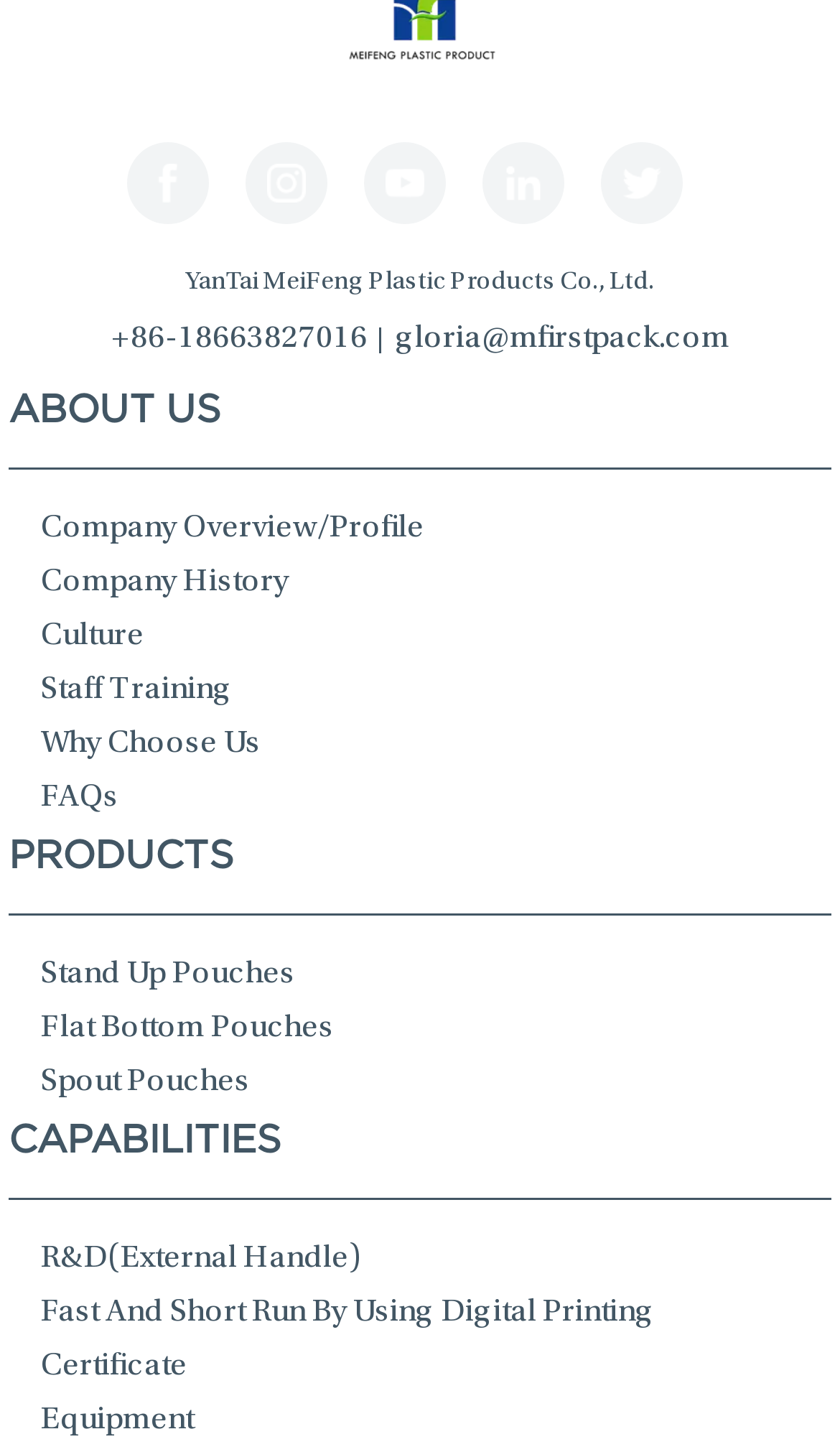Show the bounding box coordinates of the region that should be clicked to follow the instruction: "View equipment."

[0.01, 0.96, 0.99, 0.997]